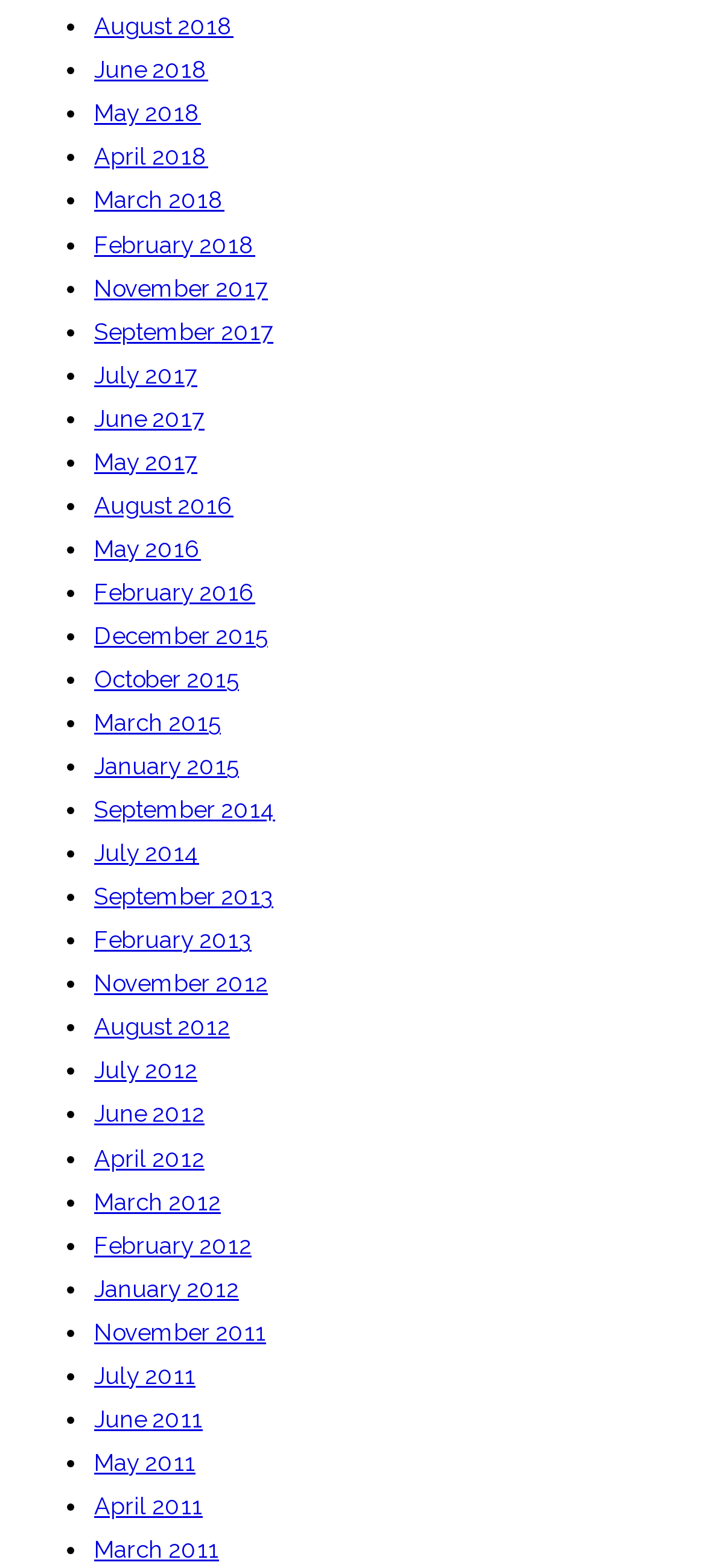Locate the bounding box coordinates of the element's region that should be clicked to carry out the following instruction: "View June 2018". The coordinates need to be four float numbers between 0 and 1, i.e., [left, top, right, bottom].

[0.133, 0.034, 0.295, 0.058]